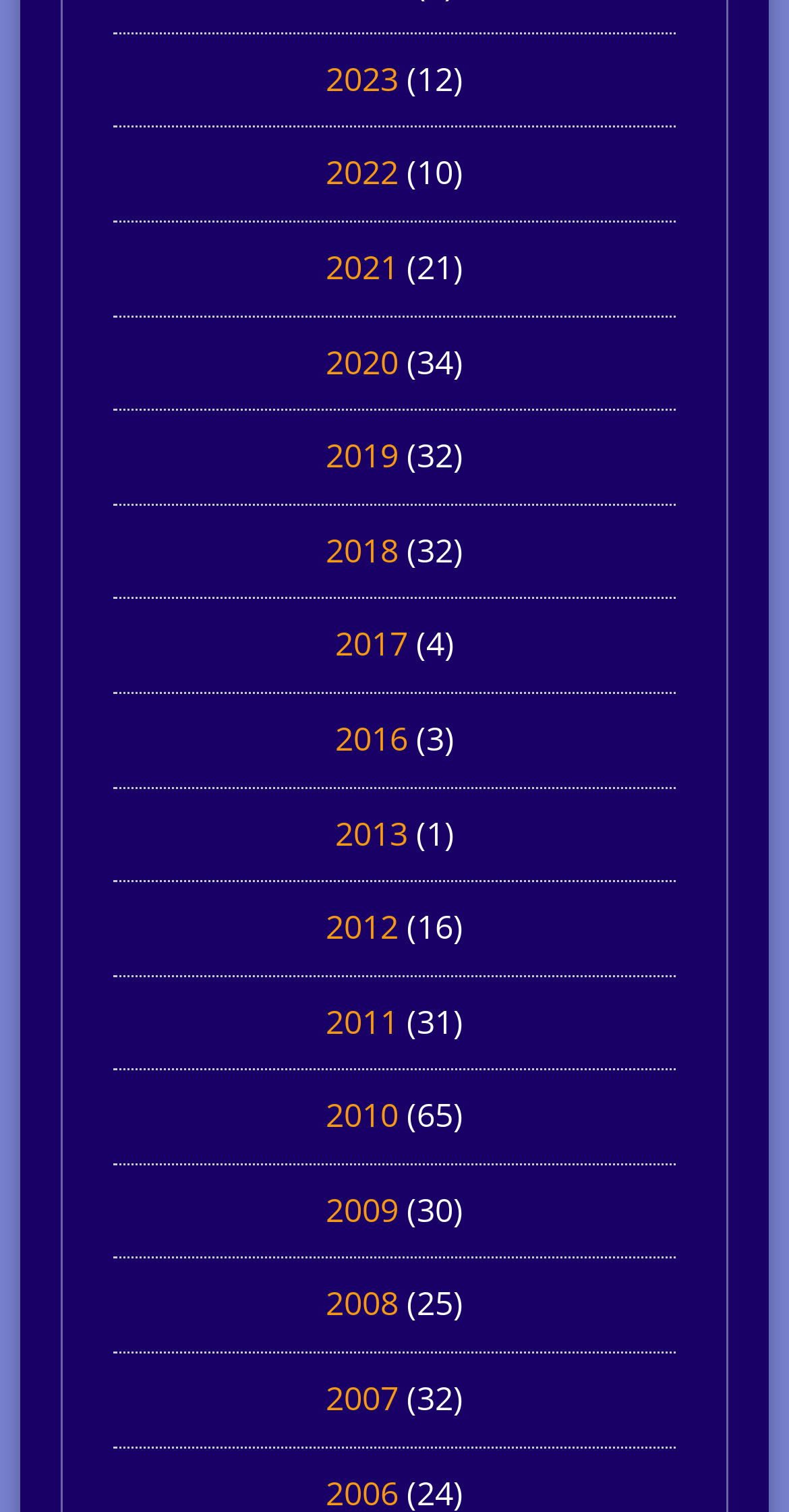Determine the bounding box coordinates of the clickable element to complete this instruction: "access 2008". Provide the coordinates in the format of four float numbers between 0 and 1, [left, top, right, bottom].

[0.413, 0.848, 0.505, 0.877]